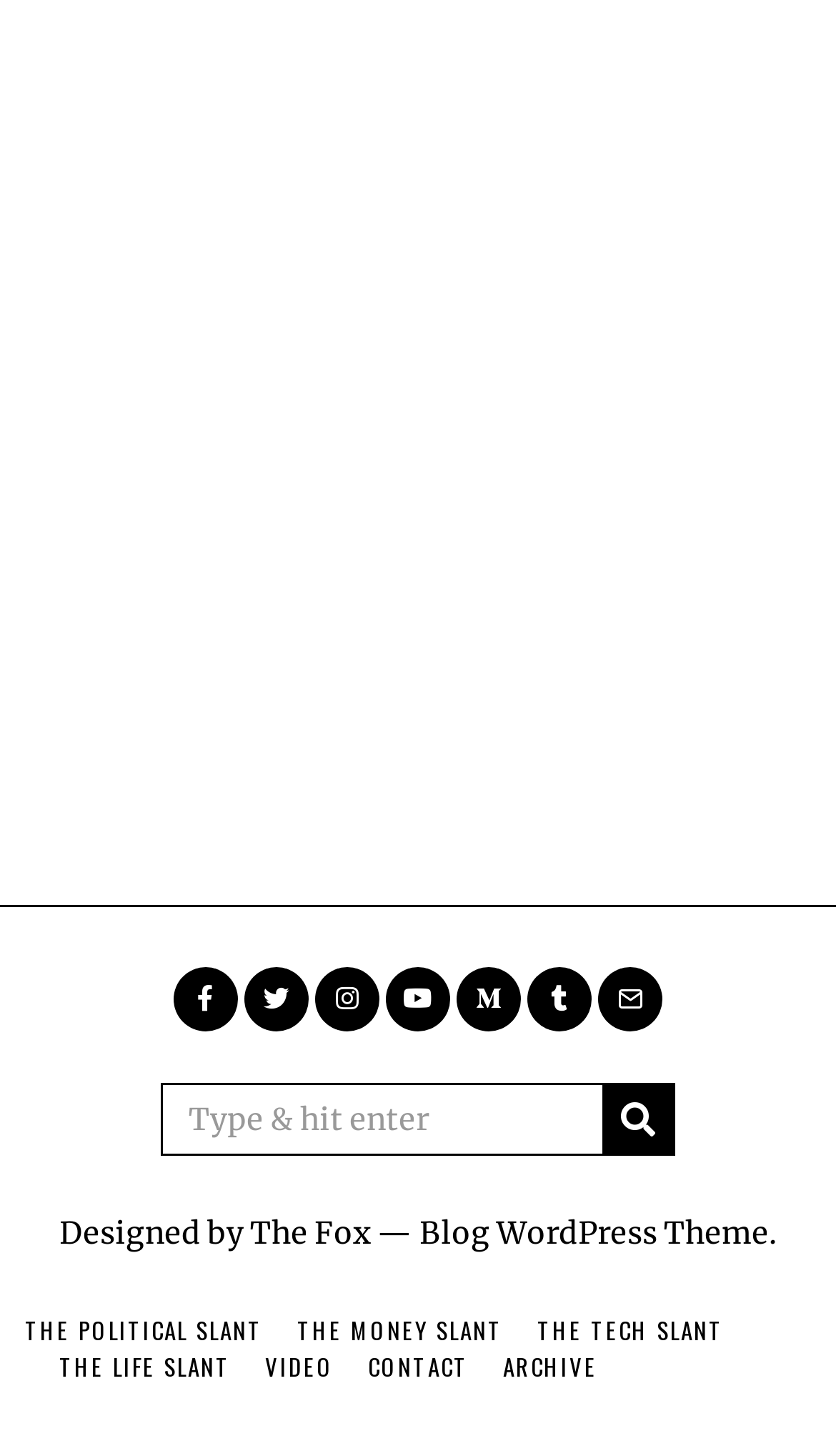Can you identify the bounding box coordinates of the clickable region needed to carry out this instruction: 'click on VIDEO'? The coordinates should be four float numbers within the range of 0 to 1, stated as [left, top, right, bottom].

[0.317, 0.926, 0.399, 0.95]